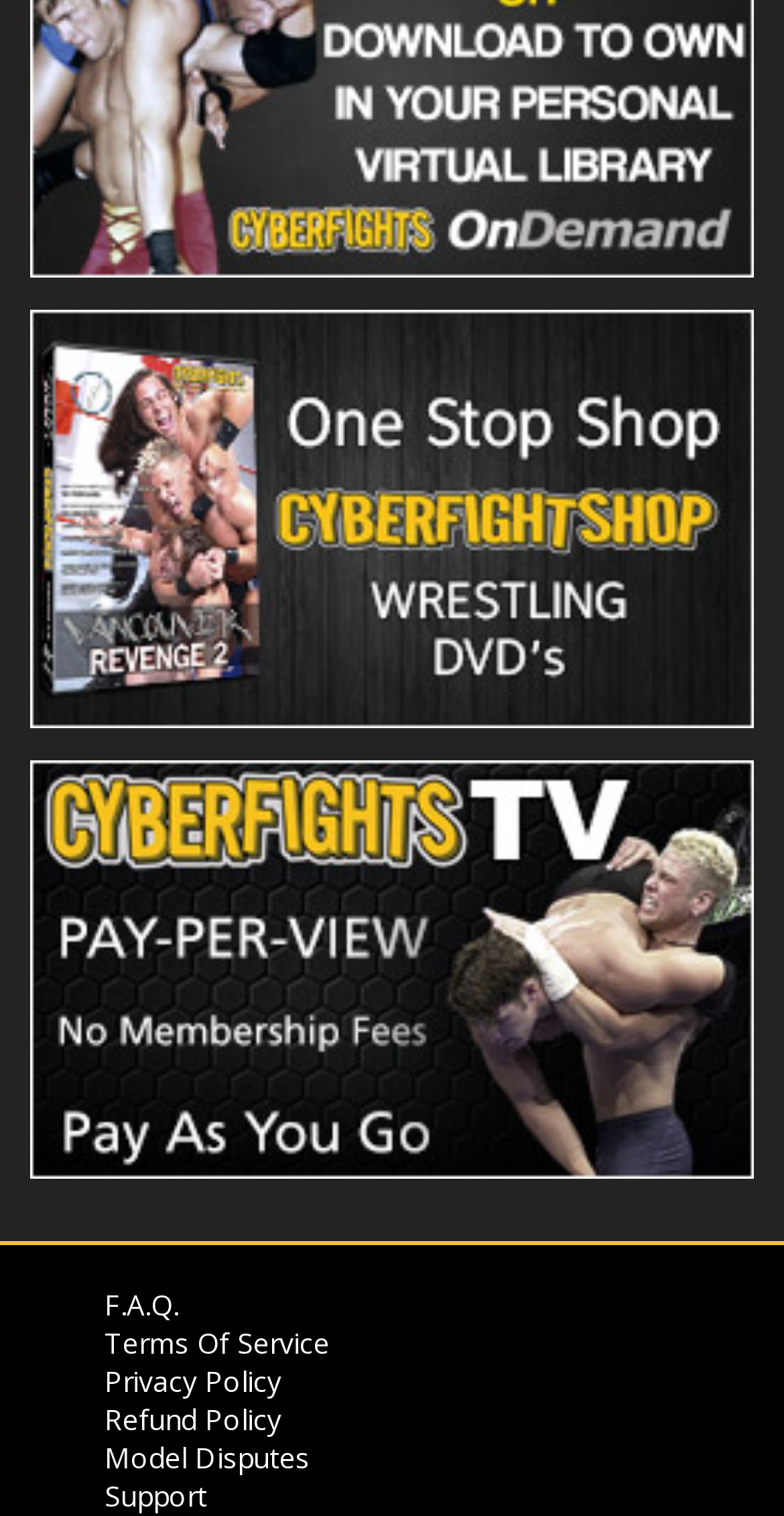Please determine the bounding box coordinates of the element's region to click for the following instruction: "view F.A.Q.".

[0.133, 0.848, 0.228, 0.873]